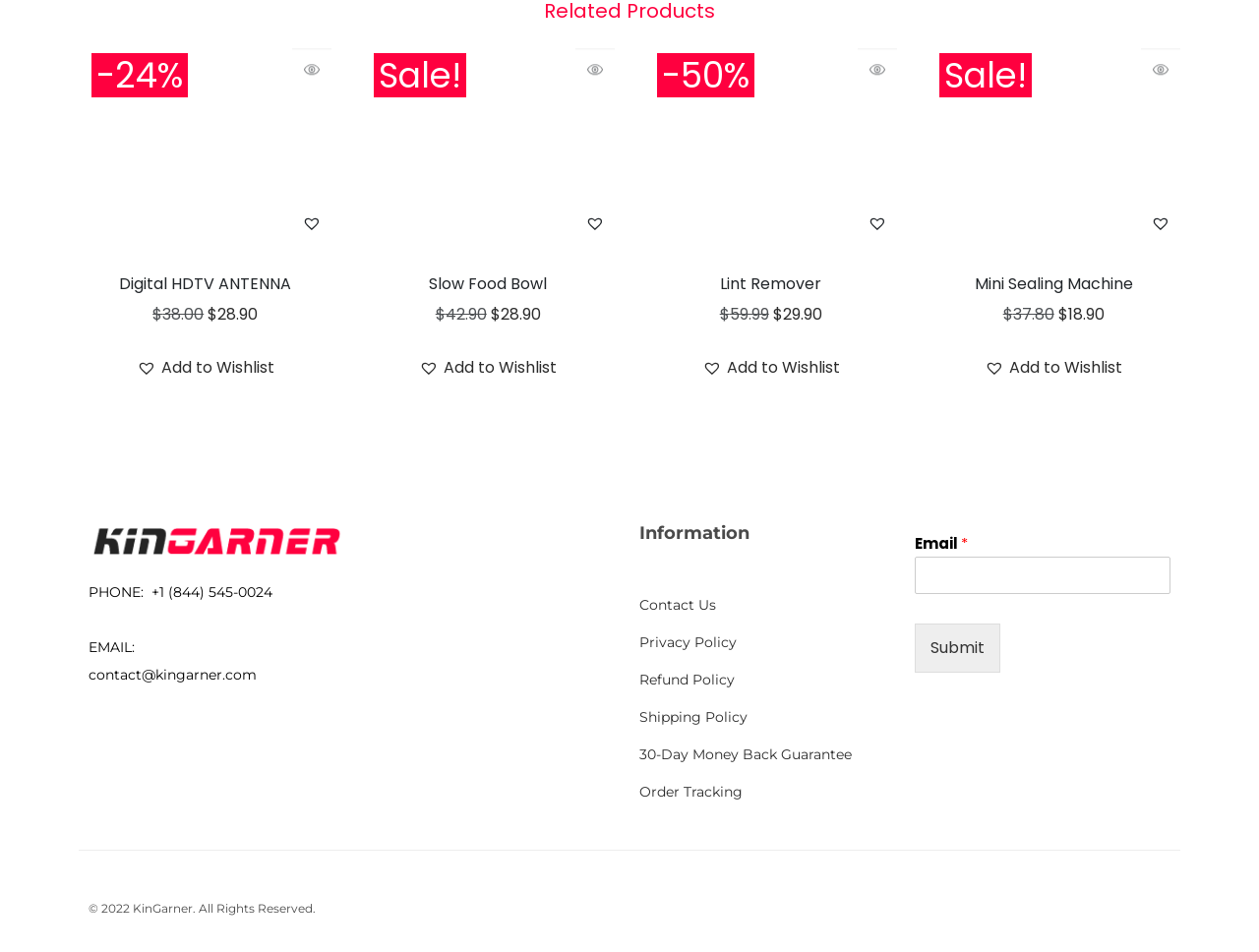Pinpoint the bounding box coordinates of the clickable element to carry out the following instruction: "Click on the 'Recorder Teachers' link."

None